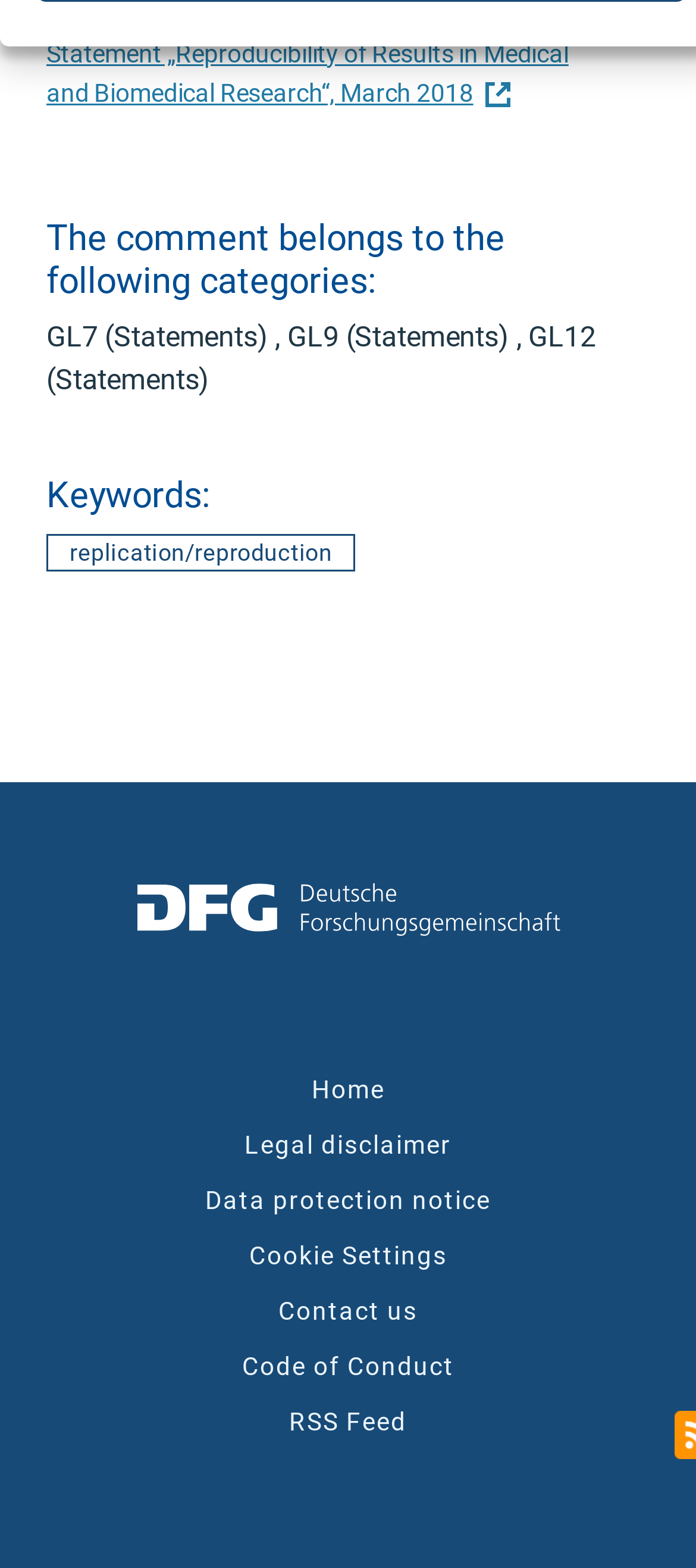Please locate the bounding box coordinates for the element that should be clicked to achieve the following instruction: "Access cookie settings". Ensure the coordinates are given as four float numbers between 0 and 1, i.e., [left, top, right, bottom].

[0.577, 0.134, 0.859, 0.156]